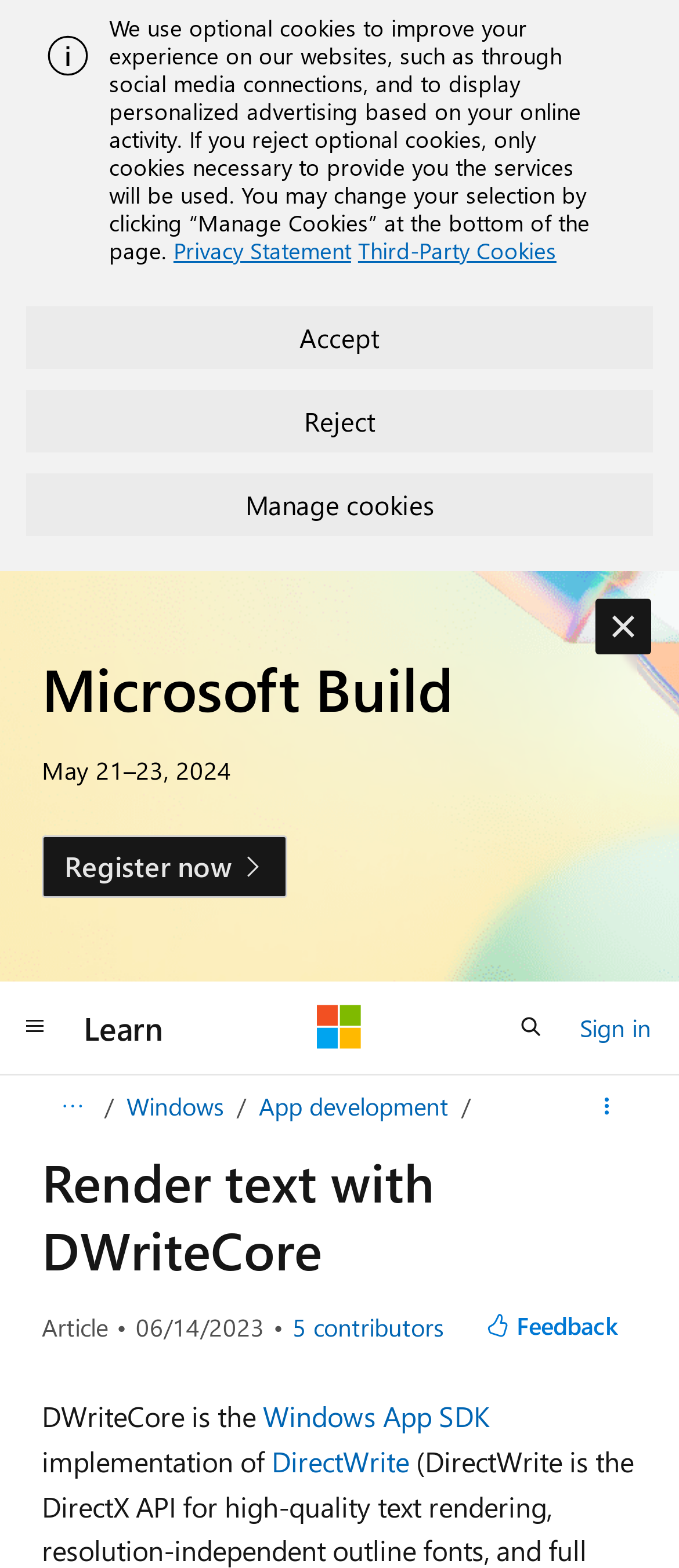Can you find the bounding box coordinates of the area I should click to execute the following instruction: "View all contributors"?

[0.431, 0.838, 0.654, 0.855]